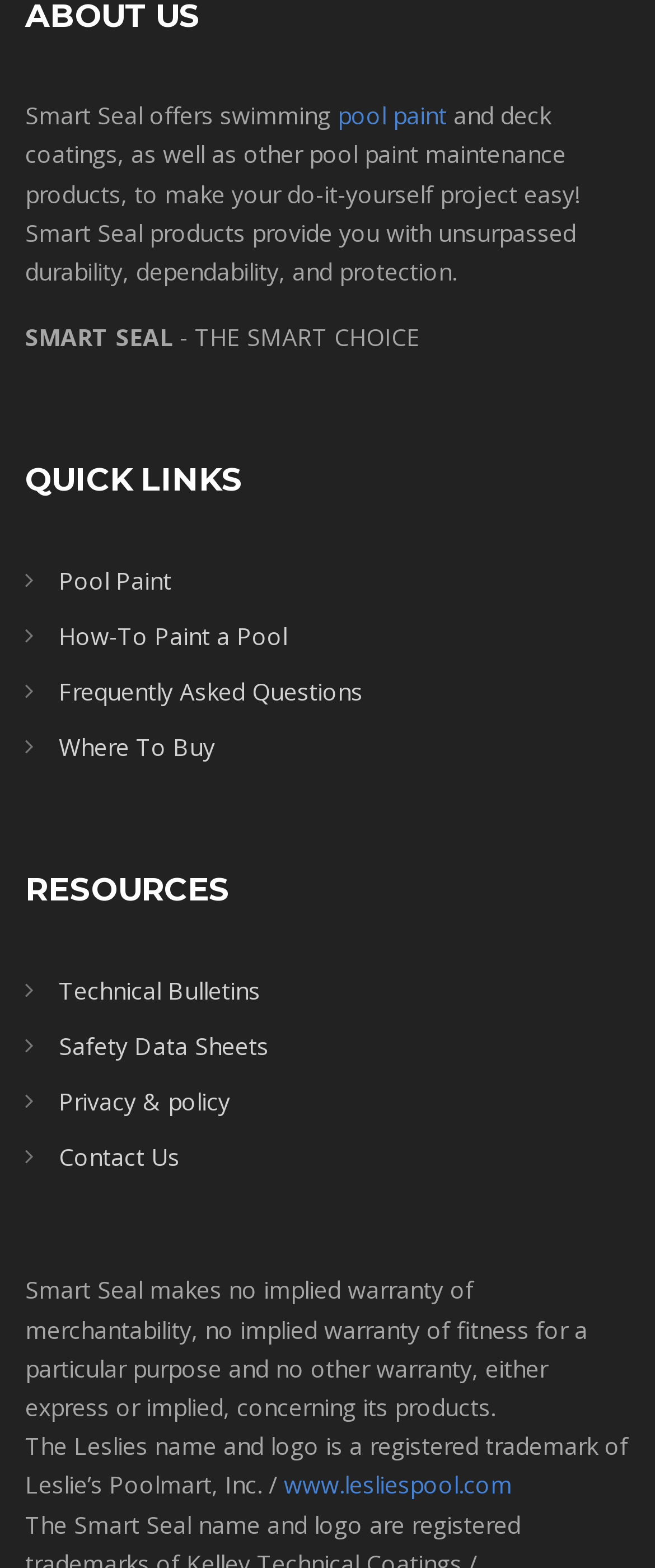Please give a concise answer to this question using a single word or phrase: 
What is the name of the company?

Smart Seal